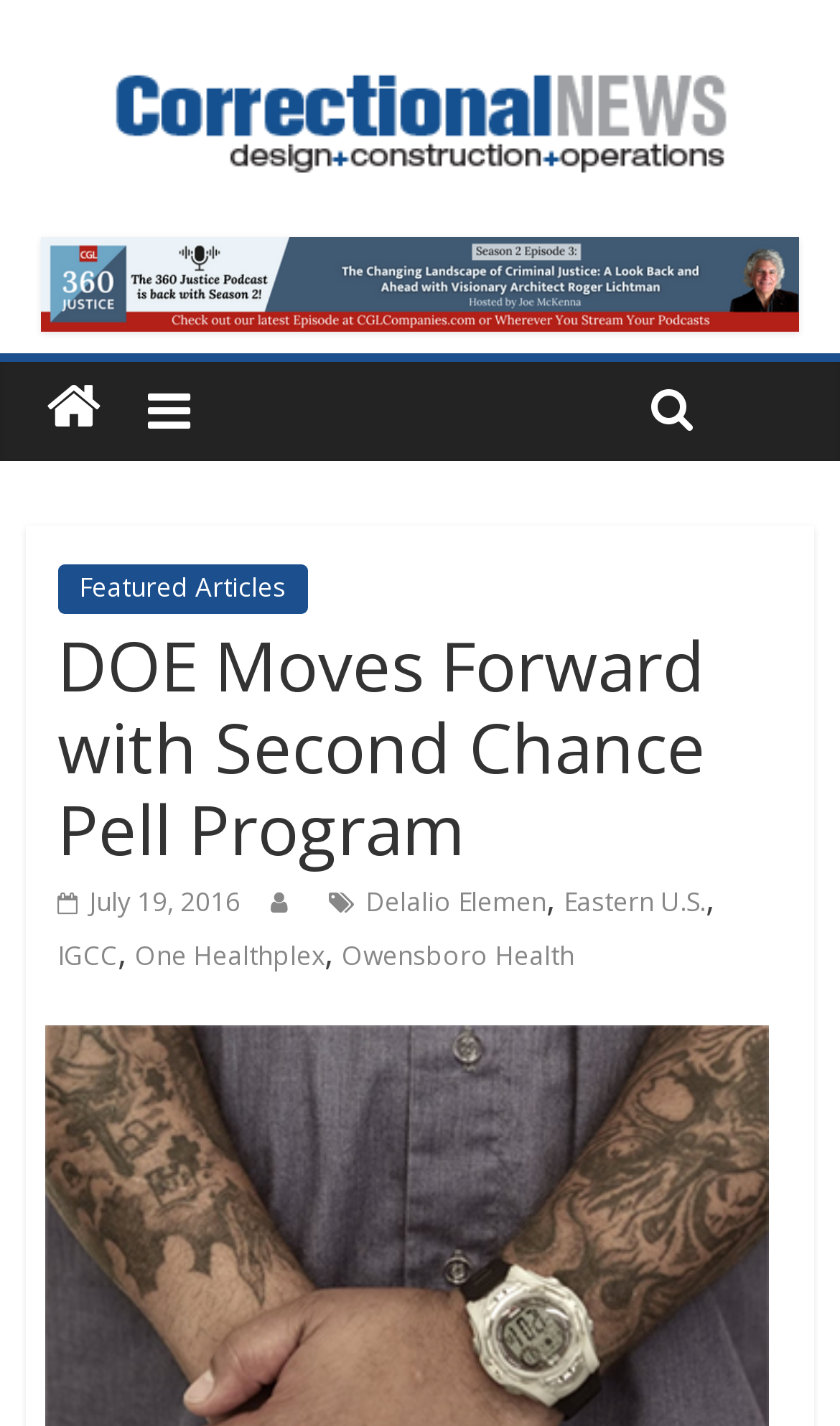Locate the coordinates of the bounding box for the clickable region that fulfills this instruction: "read DOE Moves Forward with Second Chance Pell Program".

[0.068, 0.43, 0.932, 0.612]